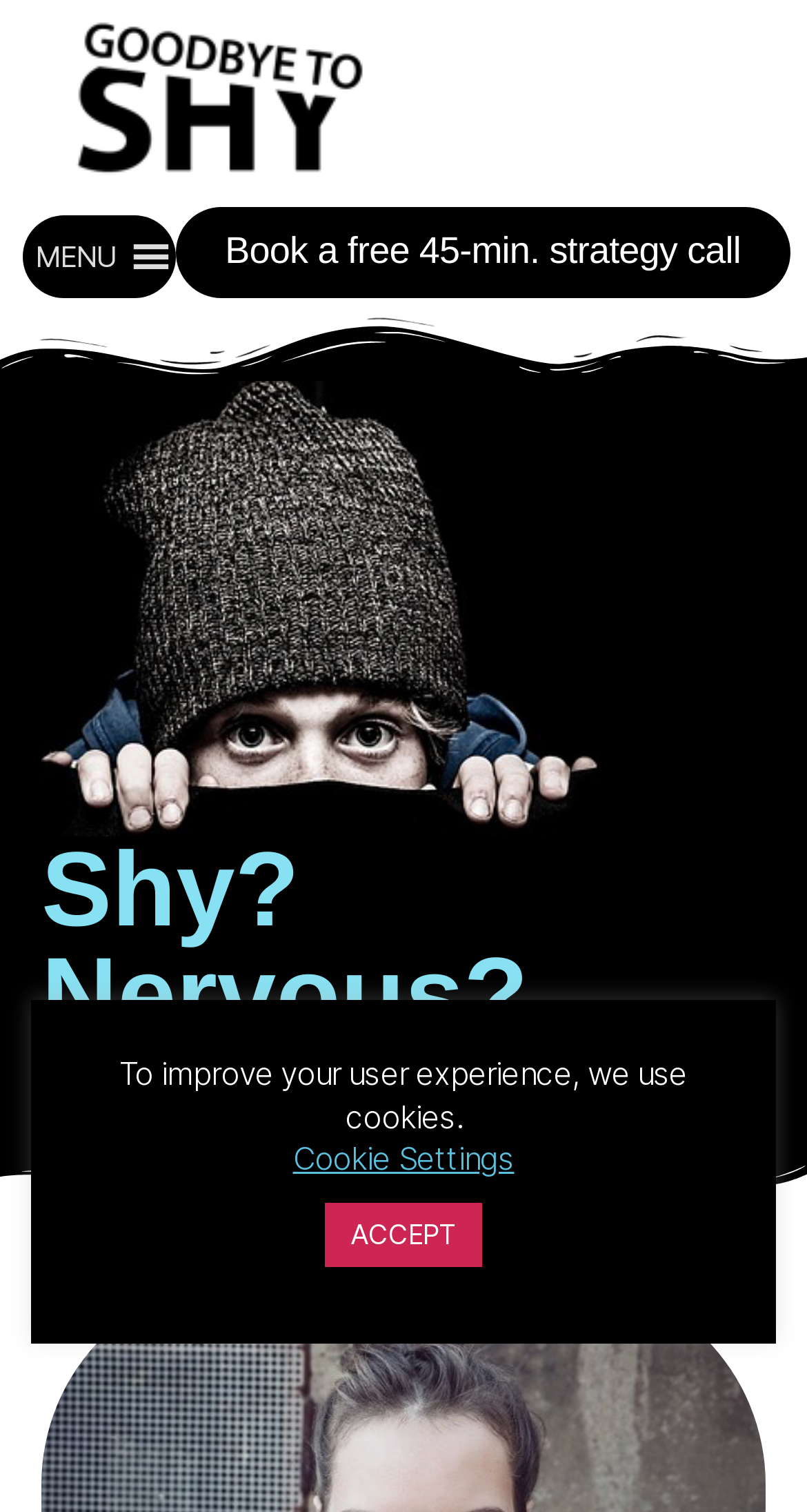Please answer the following question using a single word or phrase: 
What is the main theme of this webpage?

Overcoming shyness